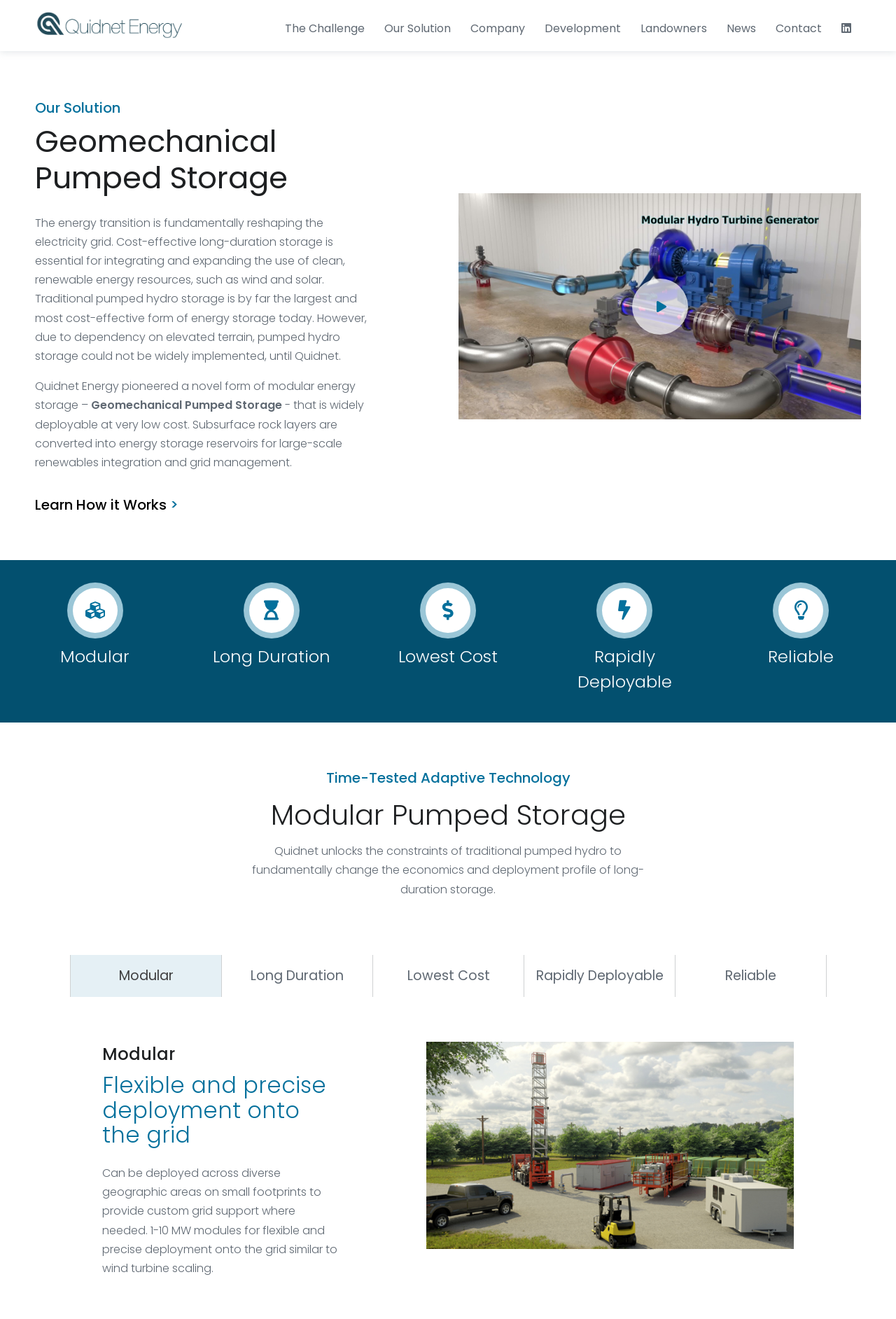How many links are there in the top navigation bar?
Please respond to the question with as much detail as possible.

There are 7 links in the top navigation bar, which can be found at the top of the webpage. The links are 'The Challenge', 'Overview Technology Building Back Better FAQs', 'Overview Funding Team Locations Careers', 'Texas Ohio New York Alberta California', 'Landowners', 'News', and 'Contact'.